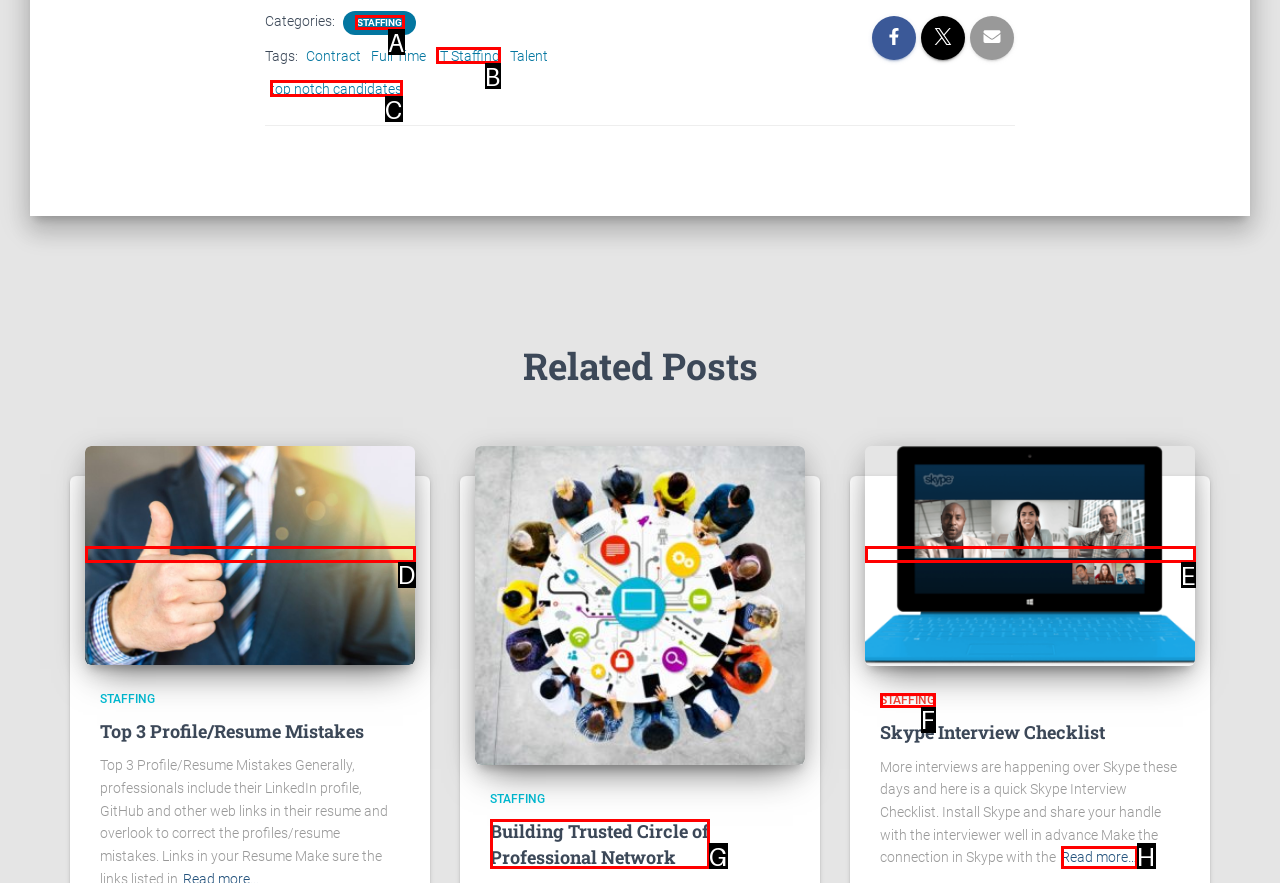Select the HTML element that corresponds to the description: IT Staffing. Answer with the letter of the matching option directly from the choices given.

B